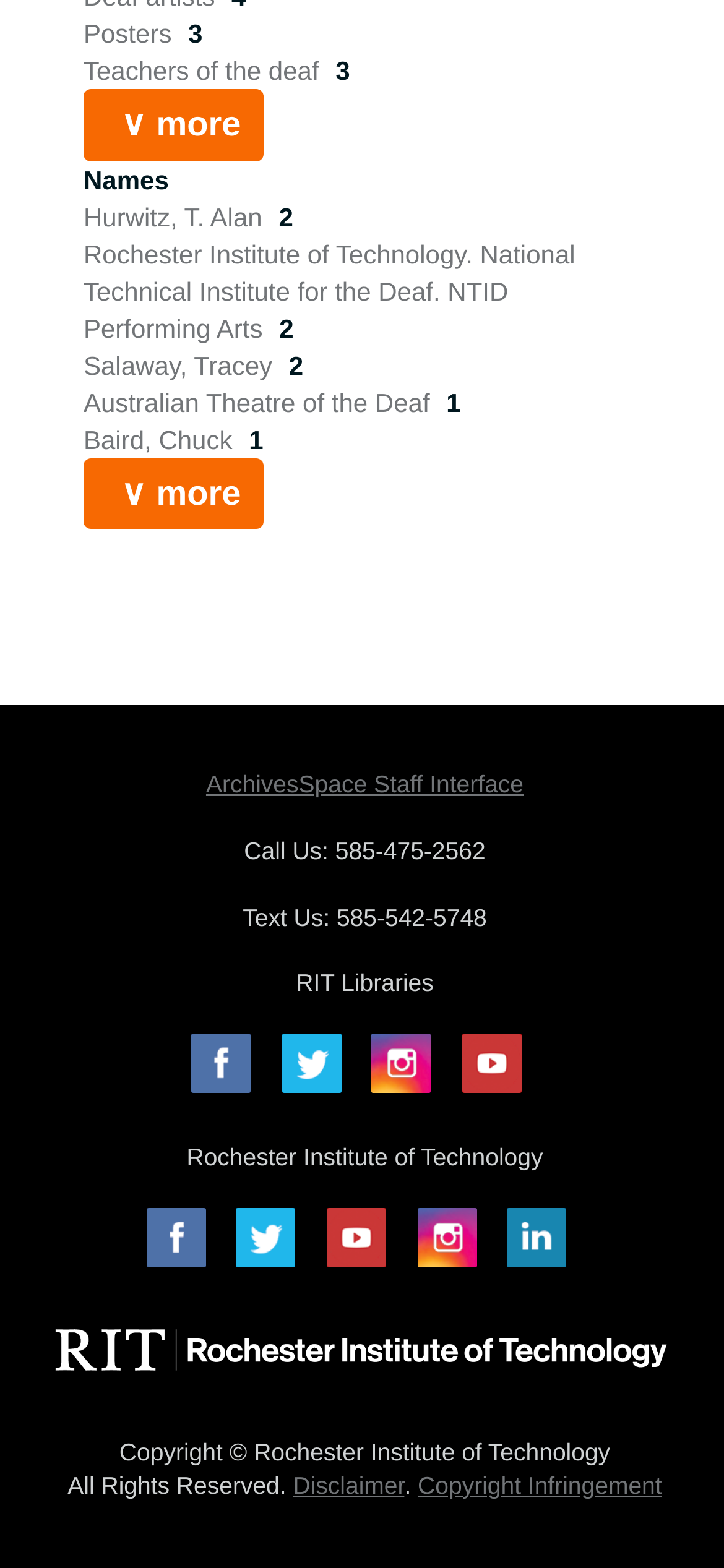Can you provide the bounding box coordinates for the element that should be clicked to implement the instruction: "Click on Posters"?

[0.115, 0.012, 0.247, 0.031]